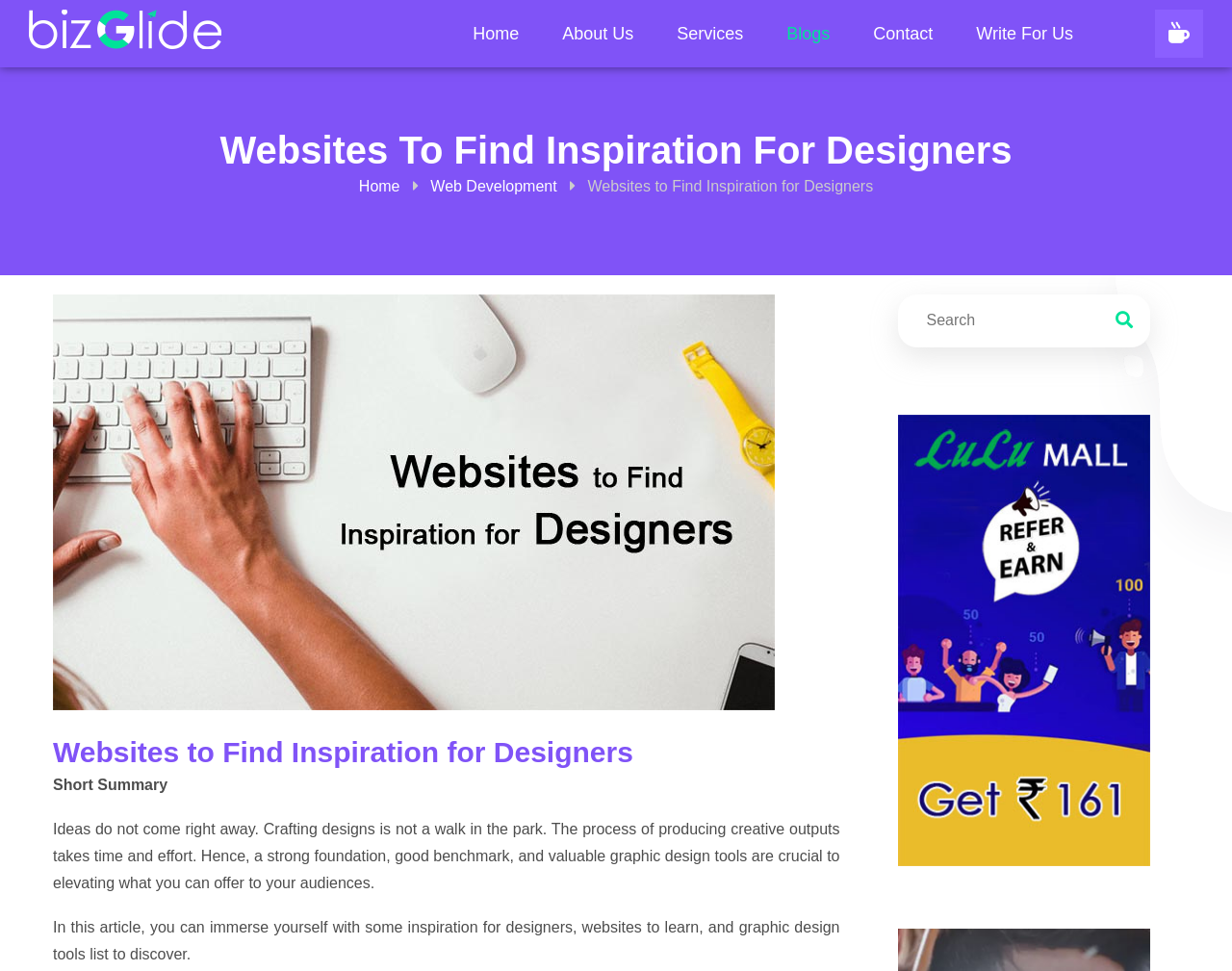What is the topic of the article?
Utilize the image to construct a detailed and well-explained answer.

The topic of the article is 'Websites to find inspiration for designers', which is clearly stated in the heading and introduction of the article.